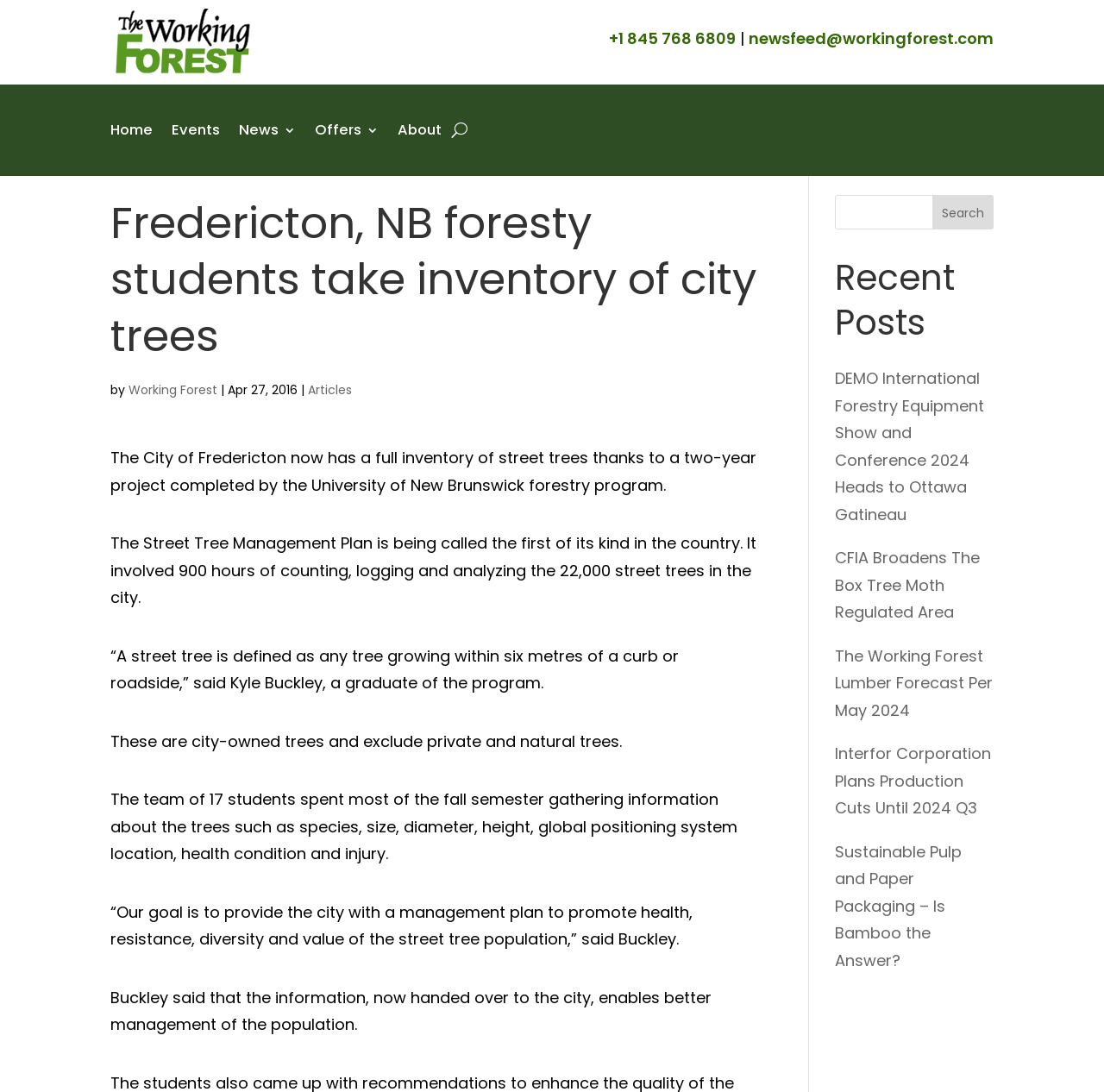Please identify the coordinates of the bounding box for the clickable region that will accomplish this instruction: "Visit the 'Working Forest' website".

[0.116, 0.349, 0.197, 0.365]